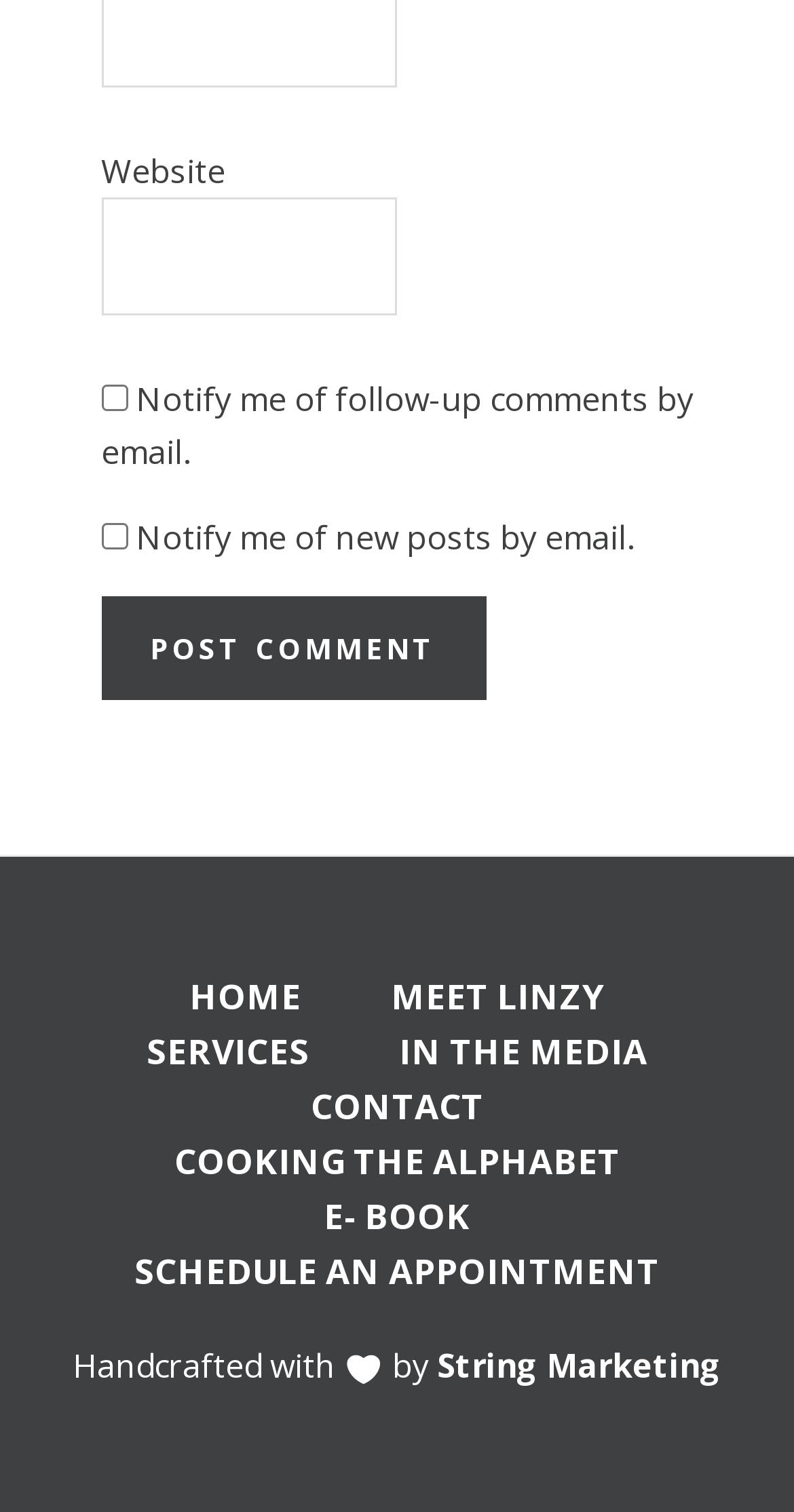How many checkboxes are on the webpage?
Using the image as a reference, give a one-word or short phrase answer.

2